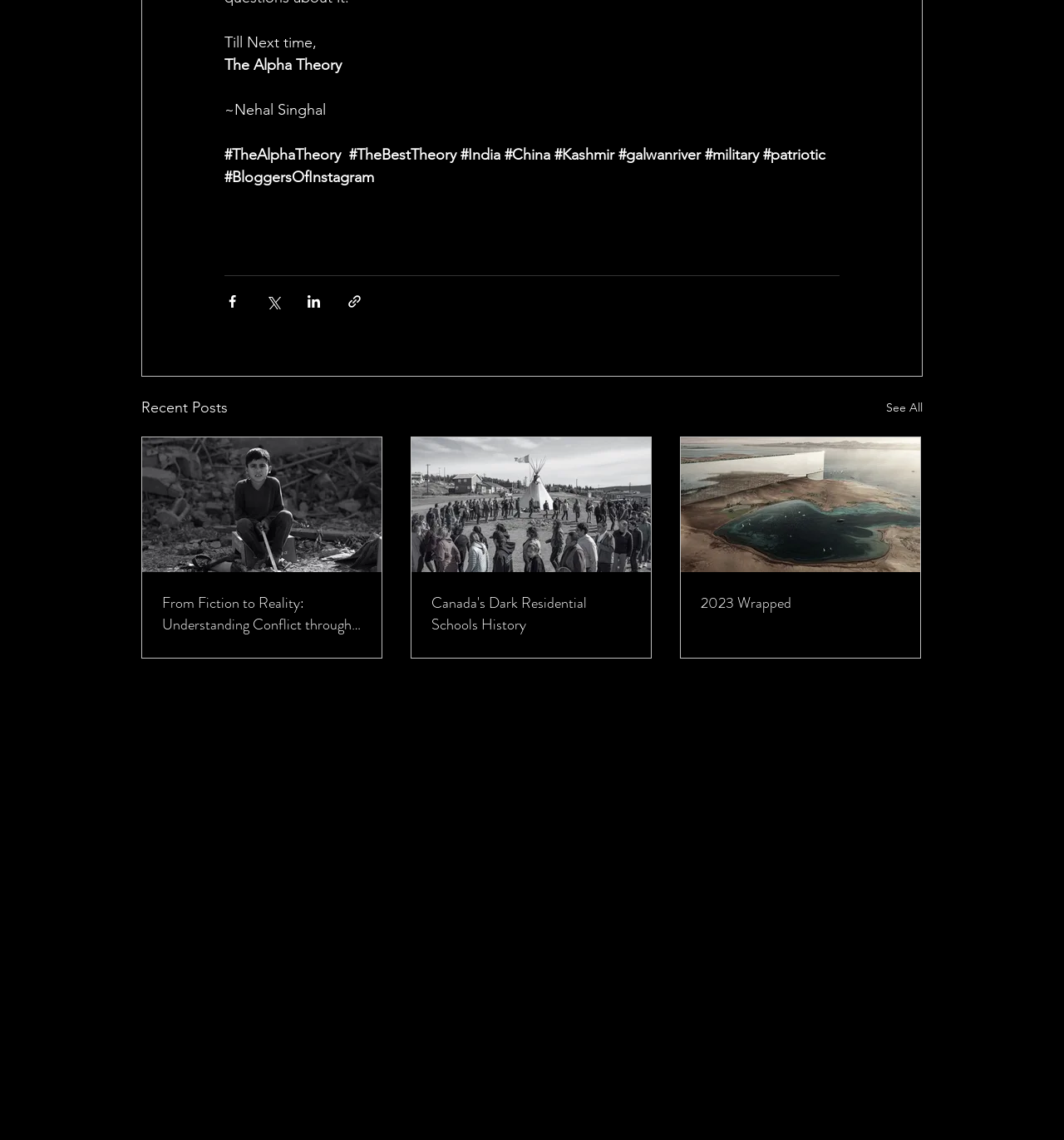Locate the bounding box coordinates of the item that should be clicked to fulfill the instruction: "Click on the 'Power Cargo: Li-Ion Batteries from Hongkong' link".

None